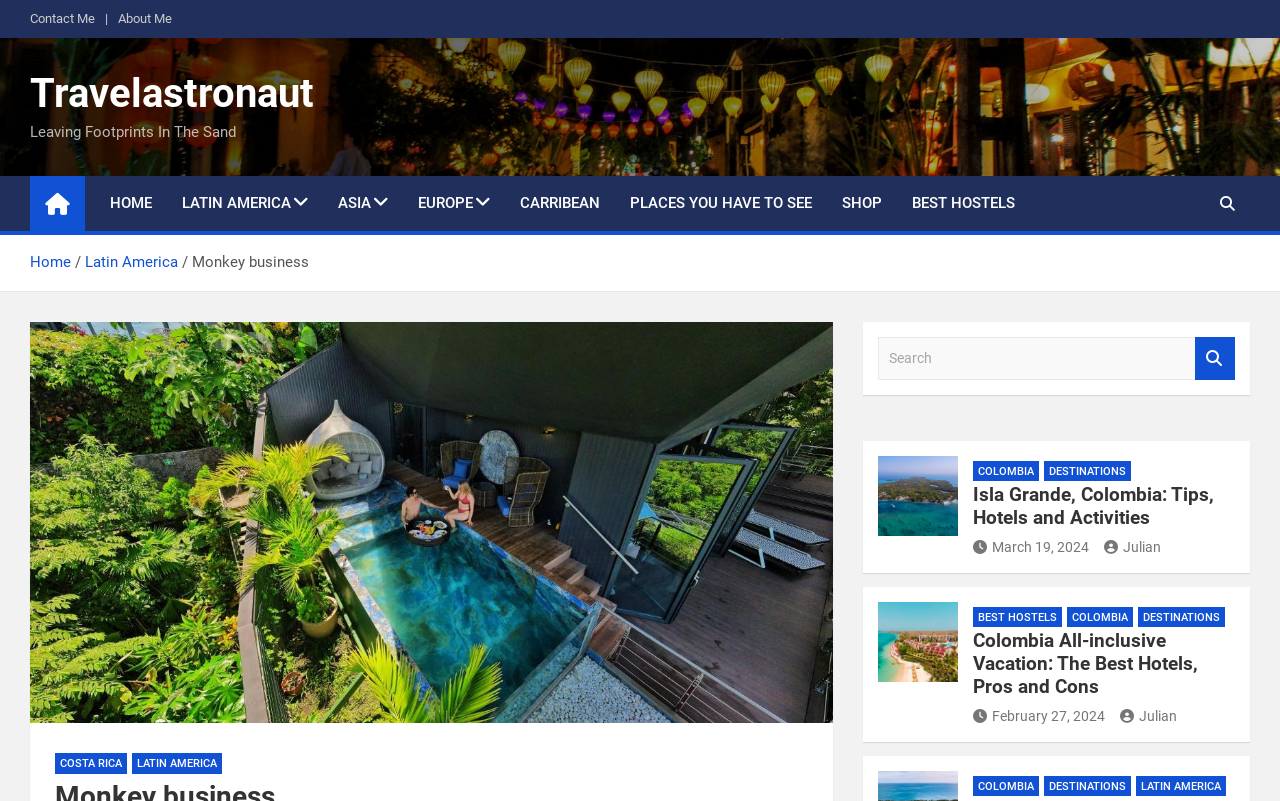Pinpoint the bounding box coordinates of the area that must be clicked to complete this instruction: "Click on Contact Me".

[0.023, 0.01, 0.074, 0.038]